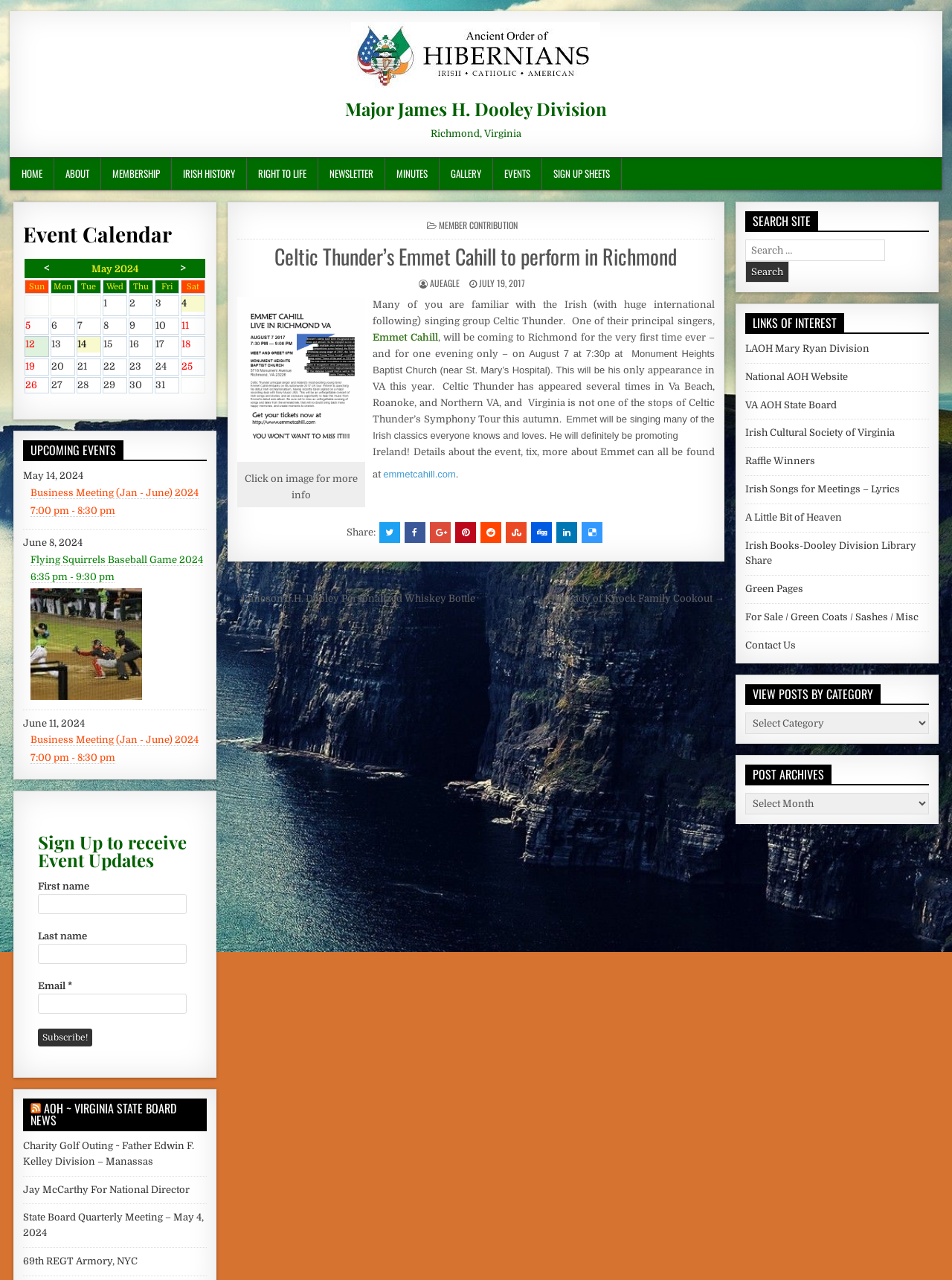Determine the bounding box coordinates for the HTML element described here: "parent_node: Toggle Footer Menu".

None